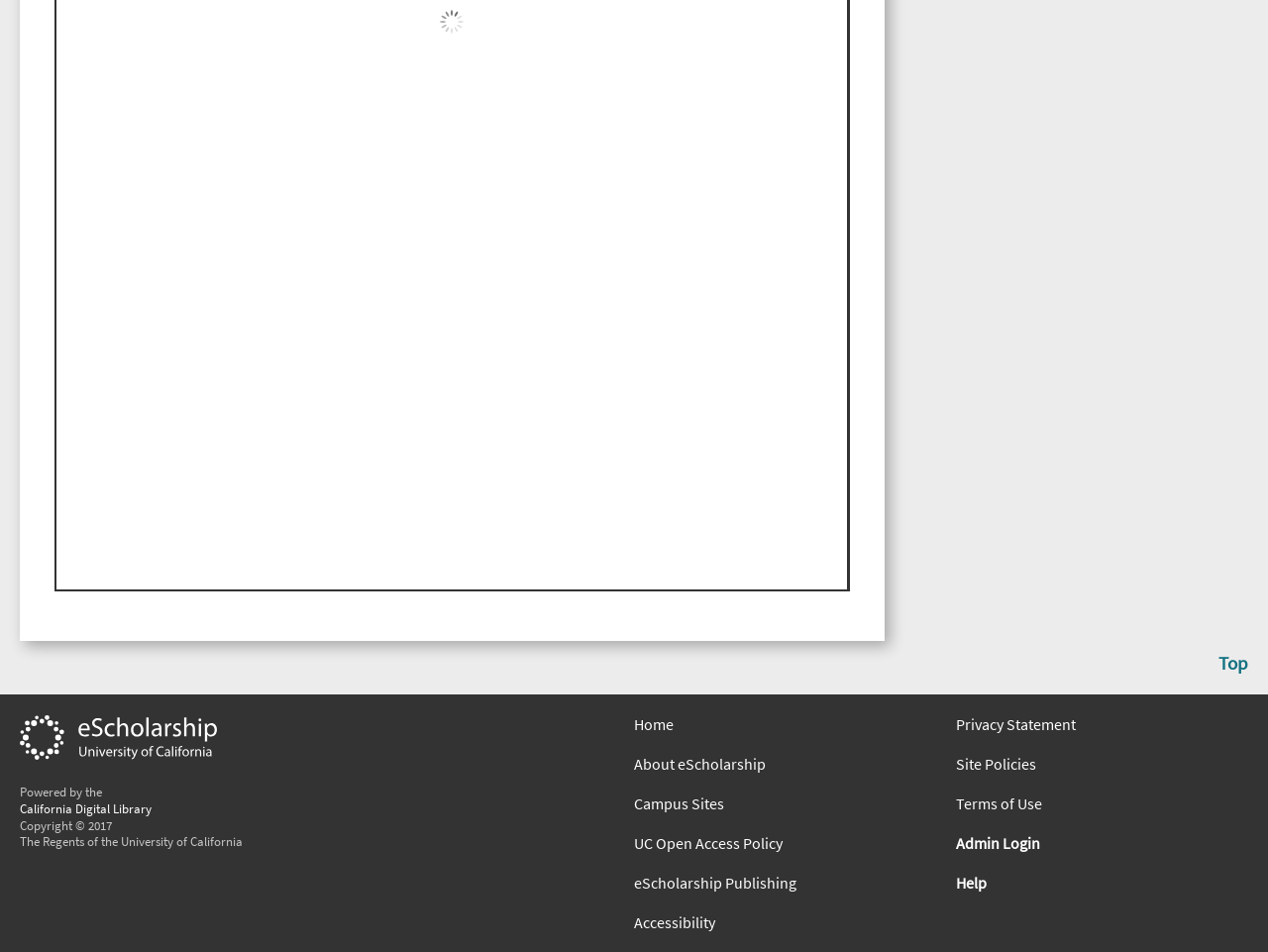Can you specify the bounding box coordinates for the region that should be clicked to fulfill this instruction: "go to home page".

[0.5, 0.751, 0.73, 0.771]